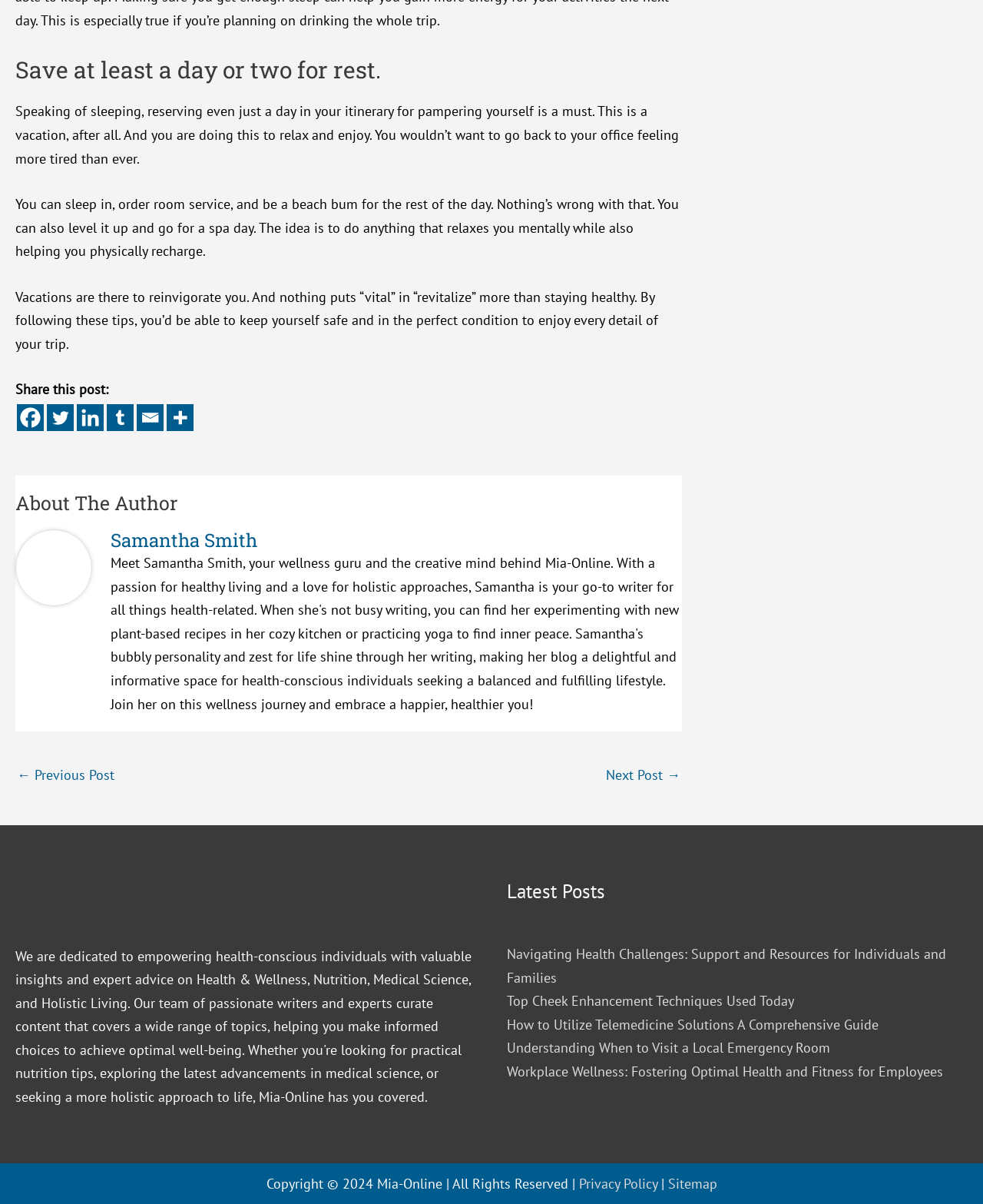Specify the bounding box coordinates for the region that must be clicked to perform the given instruction: "View the Site Map".

None